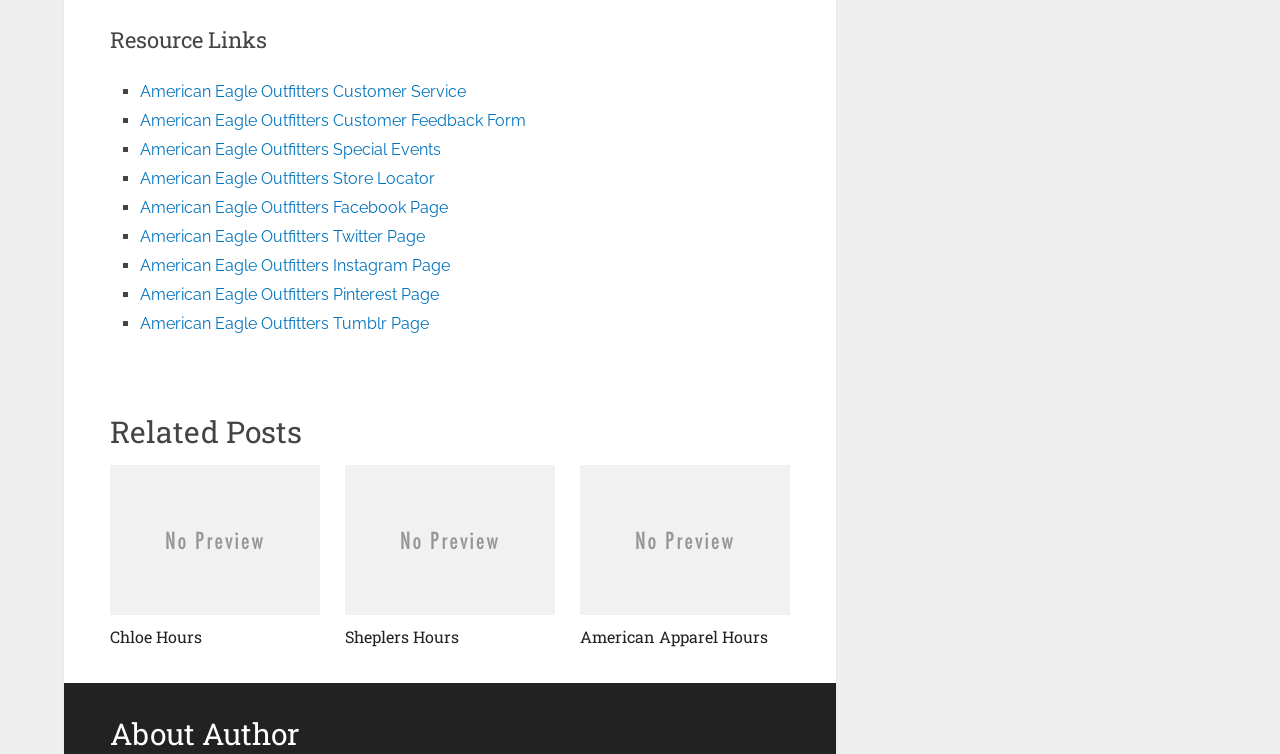Use a single word or phrase to answer the following:
What is the topic of the second related post on this webpage?

Sheplers Hours